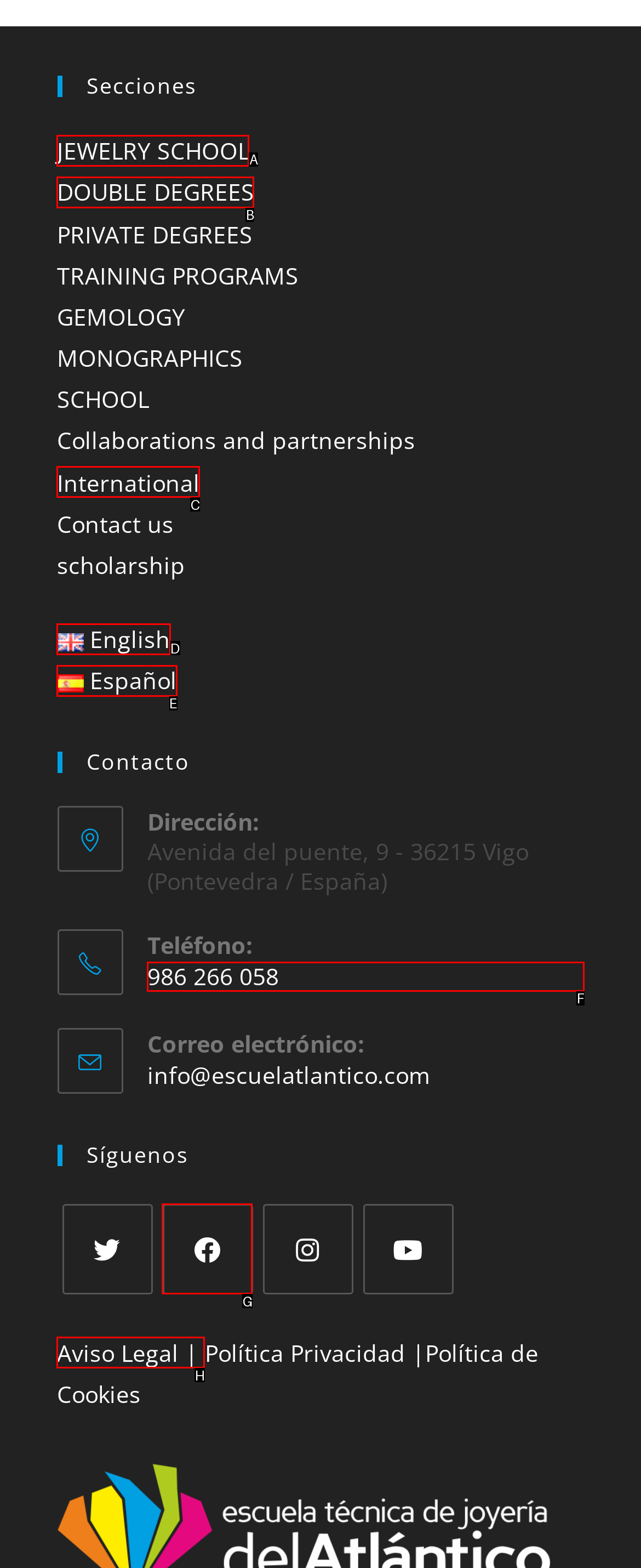Identify the matching UI element based on the description: International
Reply with the letter from the available choices.

C